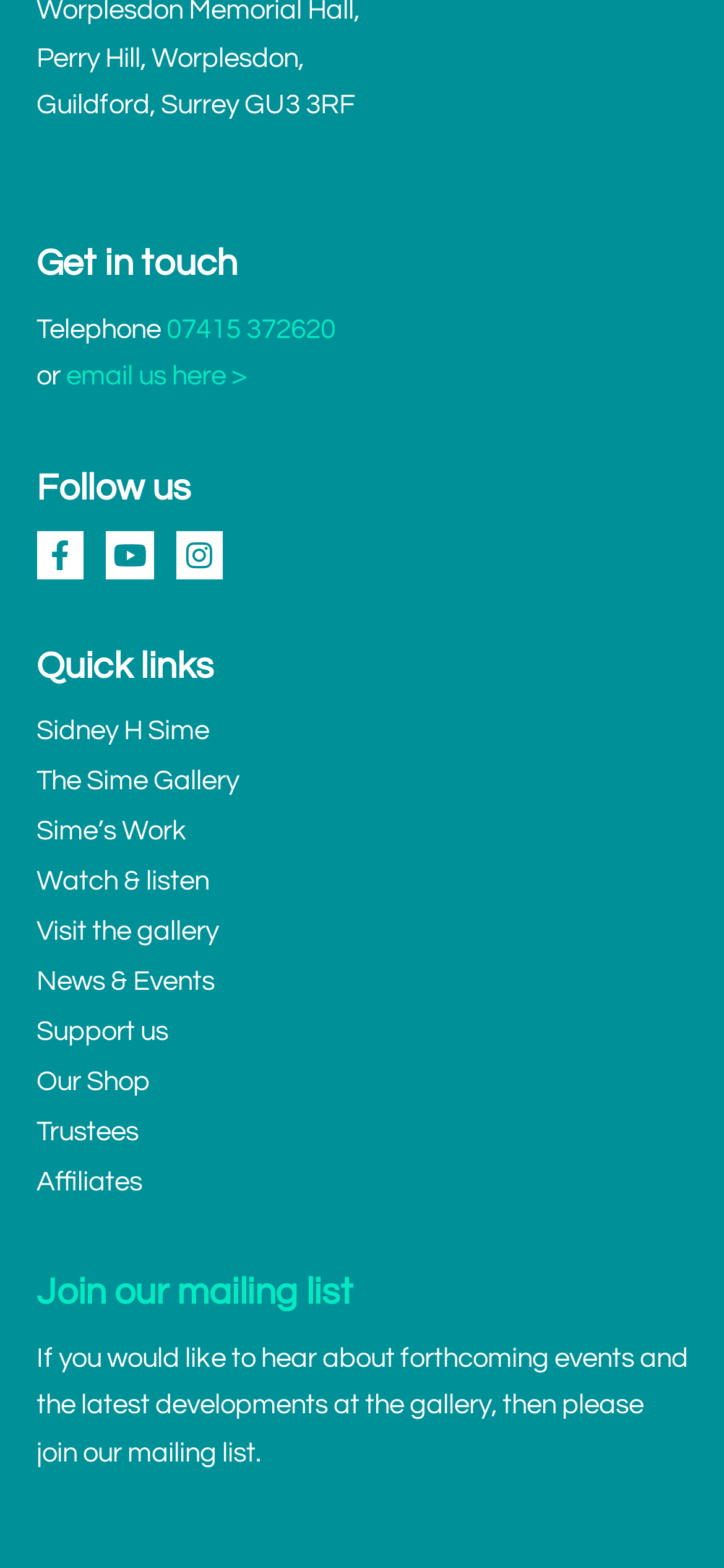What is the purpose of the mailing list?
Using the screenshot, give a one-word or short phrase answer.

To hear about forthcoming events and latest developments